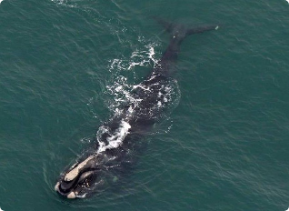Offer a detailed explanation of the image and its components.

A stunning aerial view captures a majestic Atlantic Grey Whale swimming serenely in deep blue waters. This particular whale, believed to be around 36,000 years old, showcases the grace and grandeur of marine life, reminding us of the importance of ocean conservation. The image is part of a feature discussing the discovery of this ancient whale in Georgia, highlighting significant insights into marine ecosystems and urging awareness about the preservation of these magnificent creatures. As we delve into the intricacies of ocean habitats, it becomes crucial to reflect on our responsibilities towards protecting vulnerable species like the Atlantic Grey Whale.